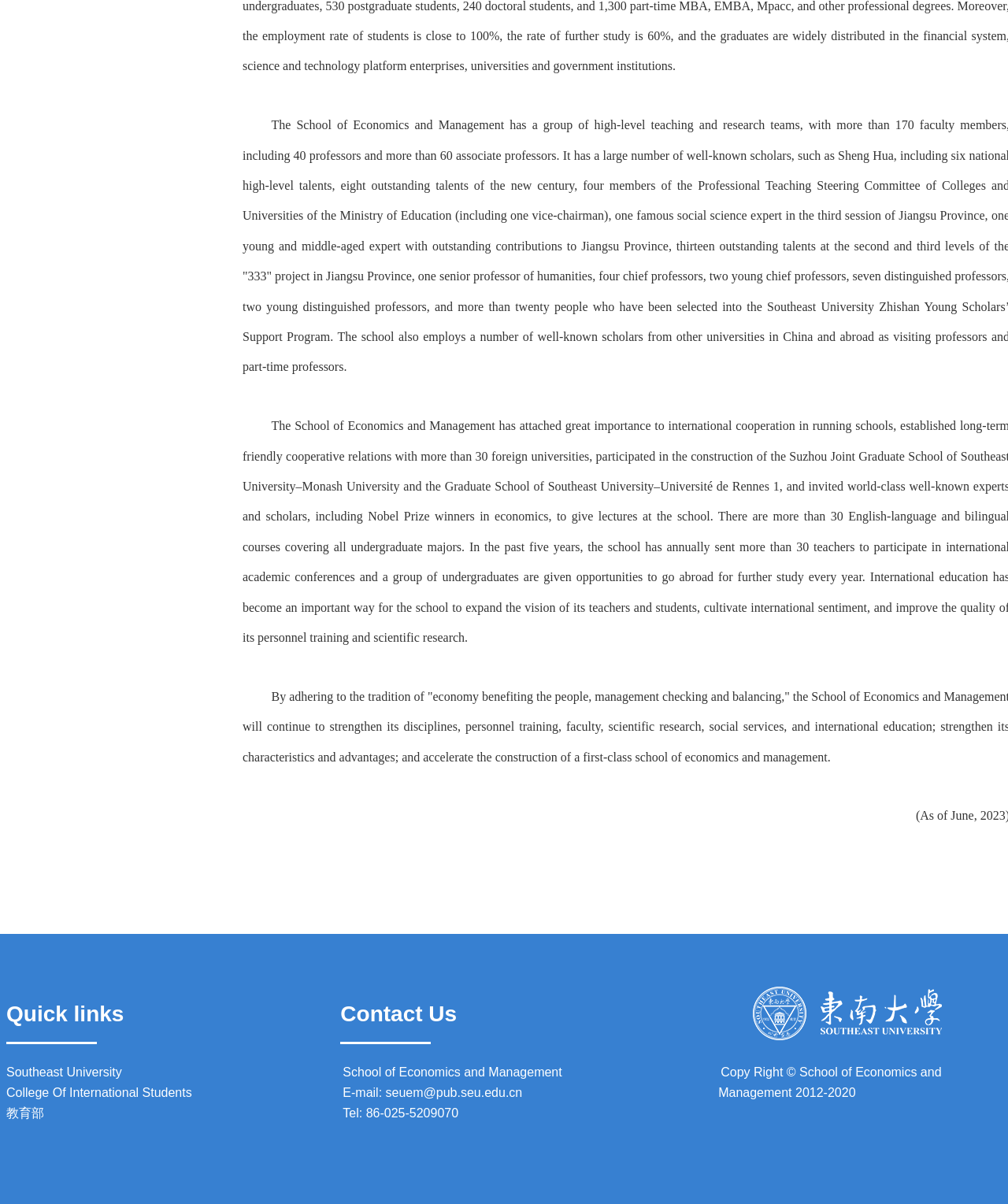Please determine the bounding box coordinates for the UI element described as: "教育部".

[0.006, 0.919, 0.044, 0.93]